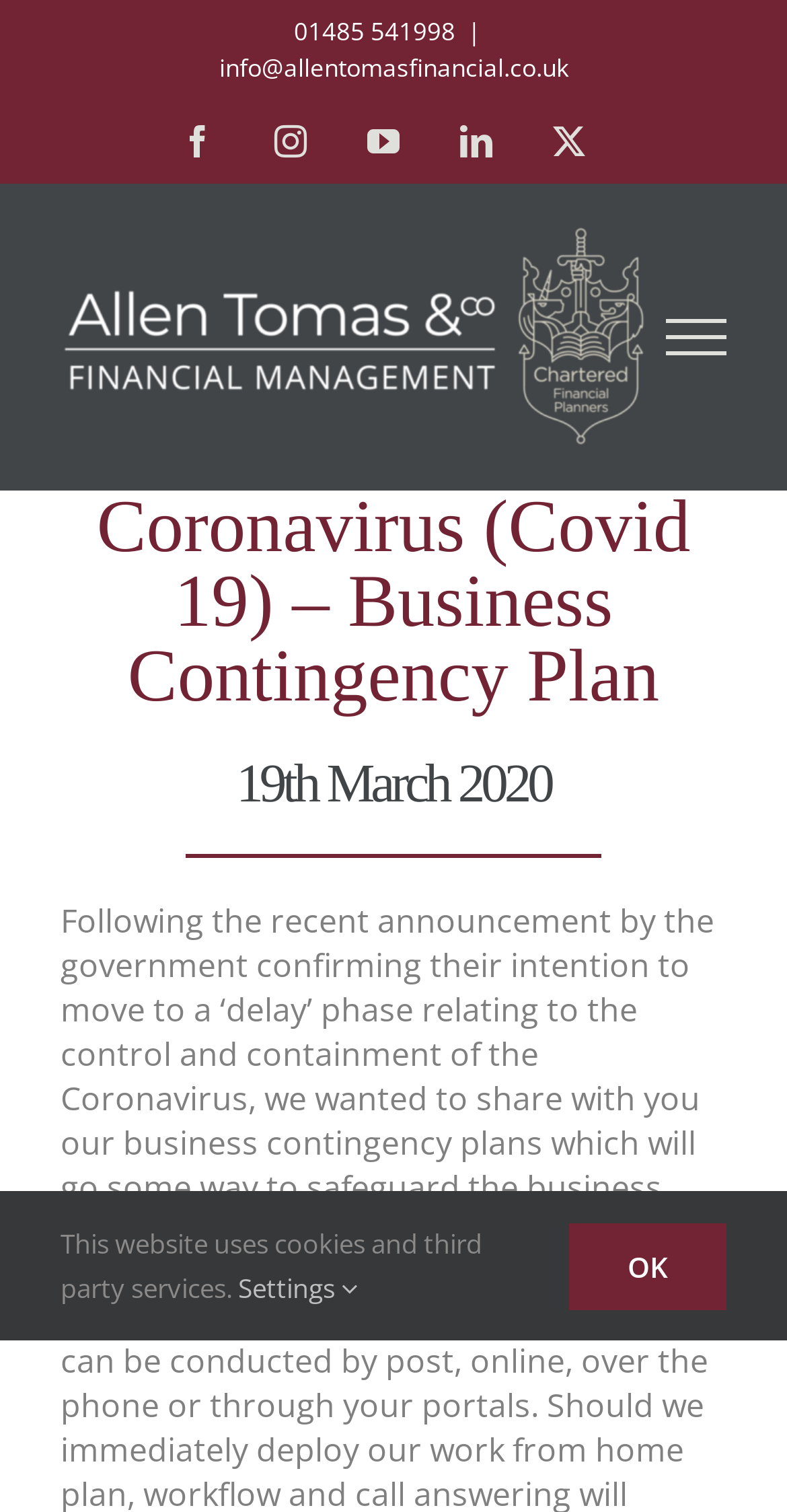Could you locate the bounding box coordinates for the section that should be clicked to accomplish this task: "Send an email".

[0.278, 0.034, 0.722, 0.056]